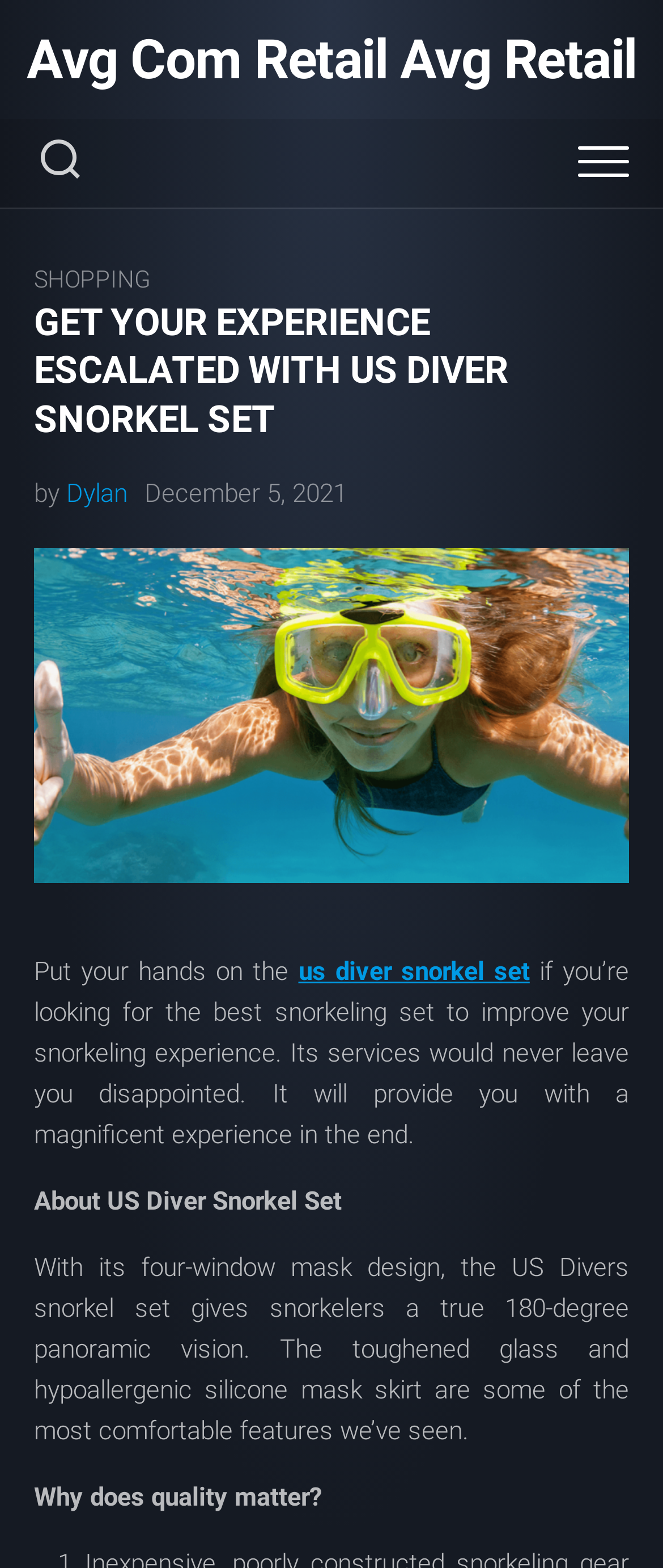When was the article published?
Answer with a single word or phrase by referring to the visual content.

December 5, 2021